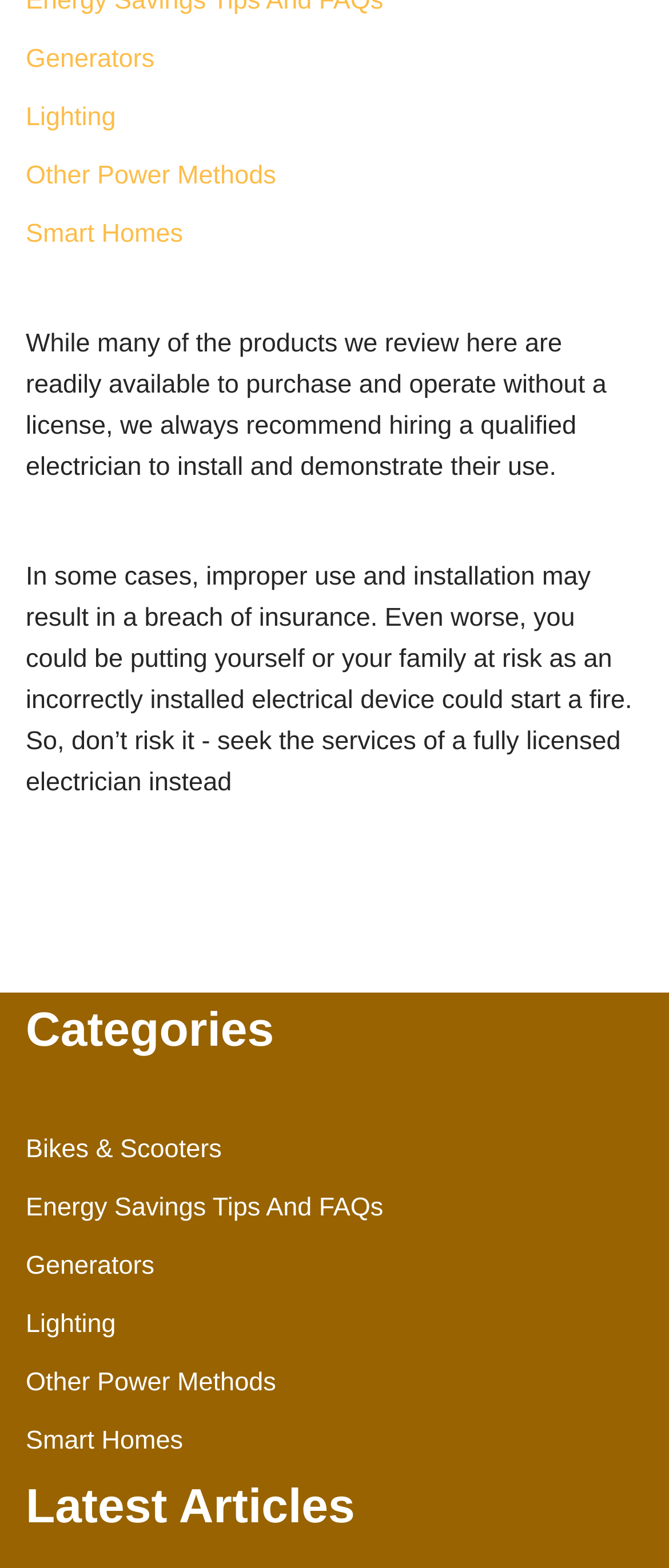Please specify the coordinates of the bounding box for the element that should be clicked to carry out this instruction: "Click on Generators". The coordinates must be four float numbers between 0 and 1, formatted as [left, top, right, bottom].

[0.038, 0.028, 0.231, 0.047]